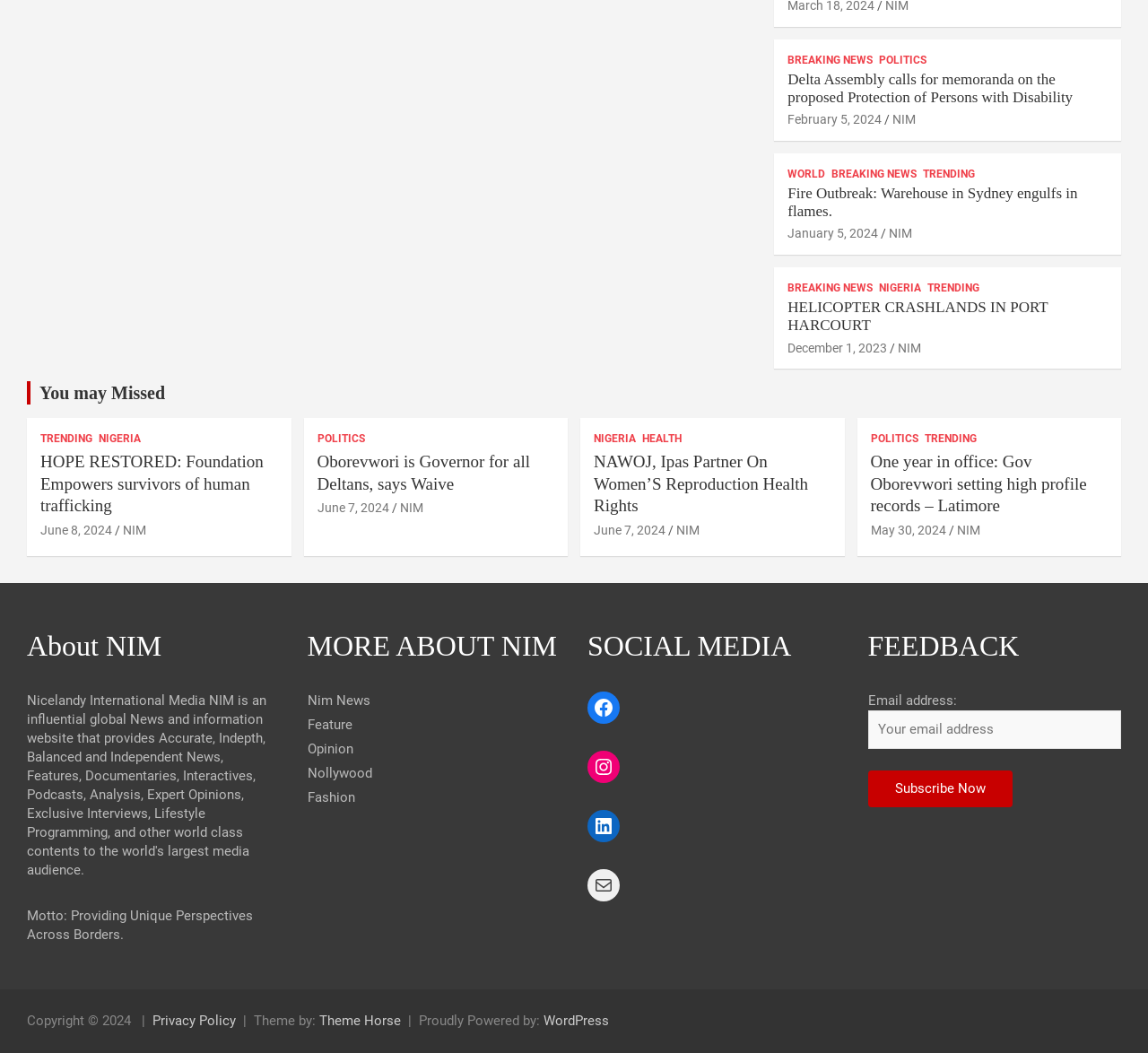Provide your answer to the question using just one word or phrase: What social media platforms are available?

Facebook, Instagram, LinkedIn, Mail